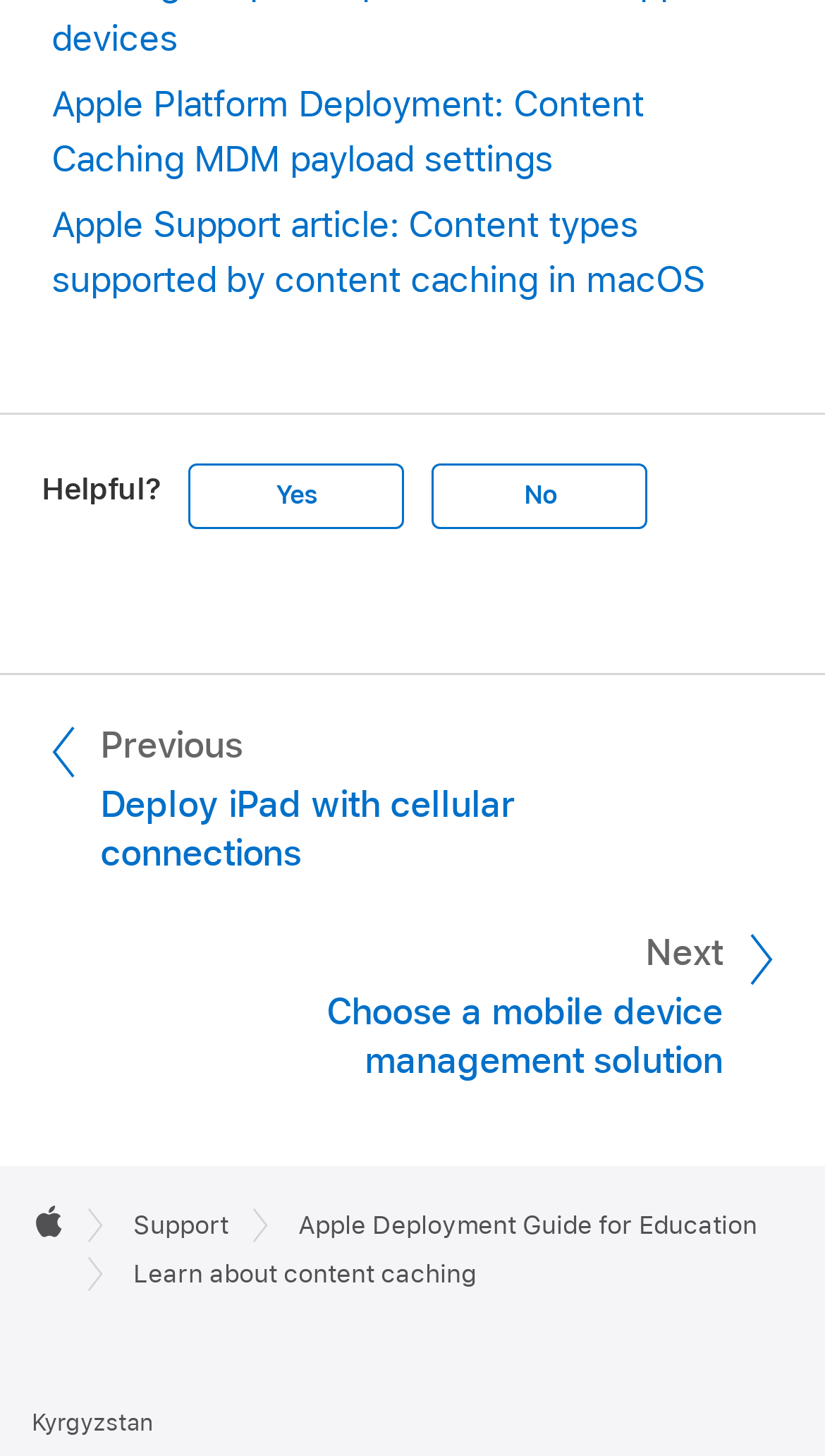Please find the bounding box coordinates of the element that needs to be clicked to perform the following instruction: "Go to the previous page 'Deploy iPad with cellular connections'". The bounding box coordinates should be four float numbers between 0 and 1, represented as [left, top, right, bottom].

[0.062, 0.492, 0.876, 0.635]